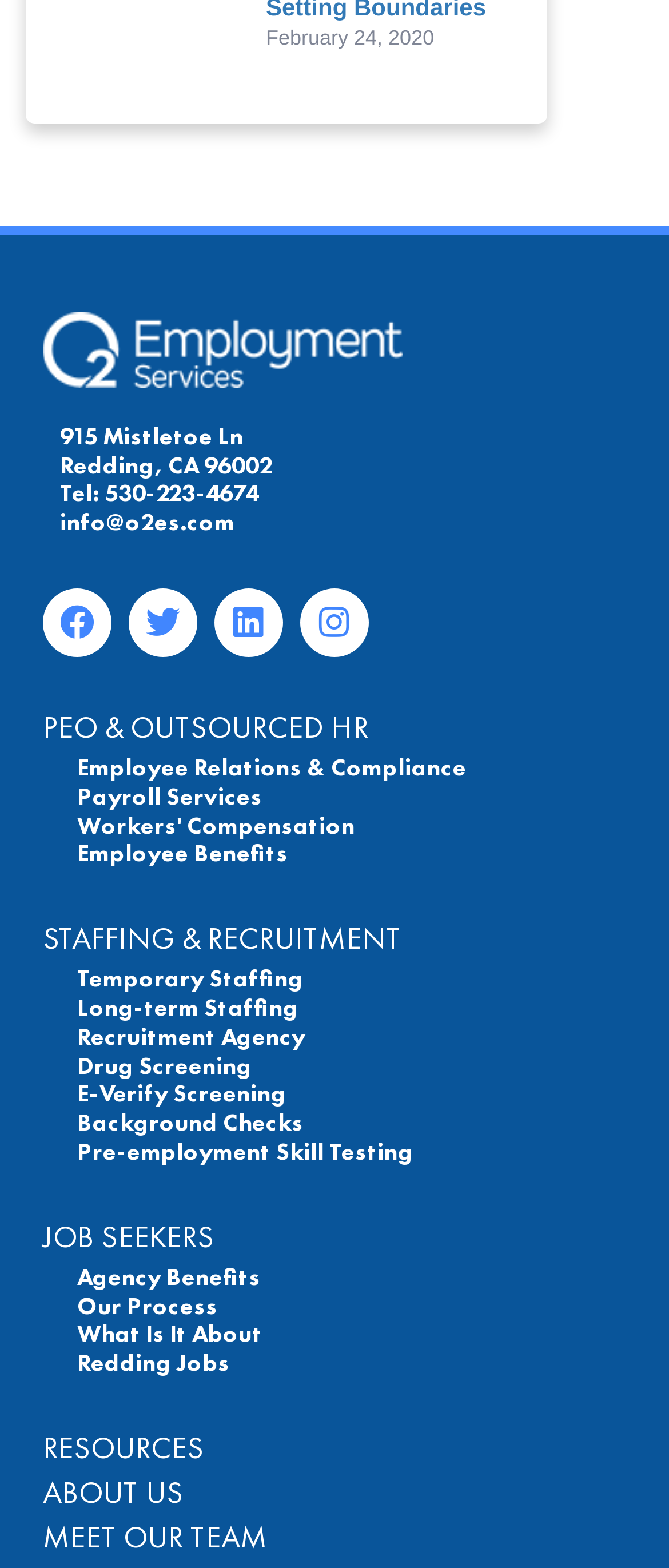Find the bounding box coordinates corresponding to the UI element with the description: "Employee Relations & Compliance". The coordinates should be formatted as [left, top, right, bottom], with values as floats between 0 and 1.

[0.09, 0.48, 0.936, 0.499]